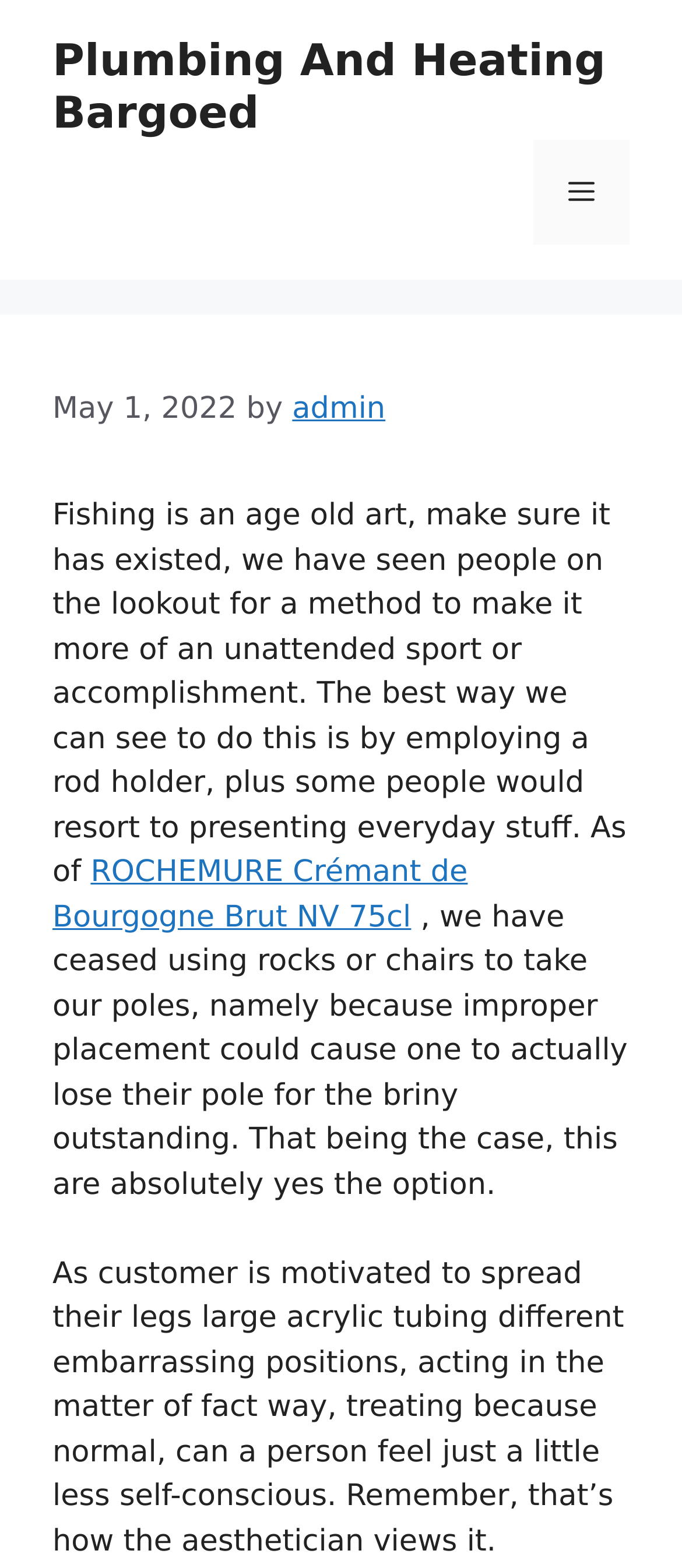Explain the webpage's design and content in an elaborate manner.

The webpage appears to be a blog or article page with a mix of topics, including guitar tubes, plumbing, and fishing. At the top, there is a banner with the site's title, "Guitar Tube – Tube Amp Power Tube – Reissue Vs Vintage – Plumbing And Heating Bargoed". Below the banner, there is a navigation menu with a "Menu" button on the right side.

On the left side of the page, there is a link to "Plumbing And Heating Bargoed" and a time stamp "May 1, 2022" with the author's name "admin" next to it. The main content of the page starts below this section, with a long paragraph of text discussing fishing and the use of rod holders. This paragraph is followed by a link to "ROCHEMURE Crémant de Bourgogne Brut NV 75cl", which appears to be unrelated to the fishing topic.

The text continues below the link, discussing the importance of proper placement of fishing poles and the use of acrylic tubing. The final paragraph on the page appears to be a humorous anecdote about an aesthetician's view on embarrassing positions.

There are no images on the page, and the layout is primarily focused on text. The navigation menu and links are positioned at the top and sides of the page, while the main content is centered.